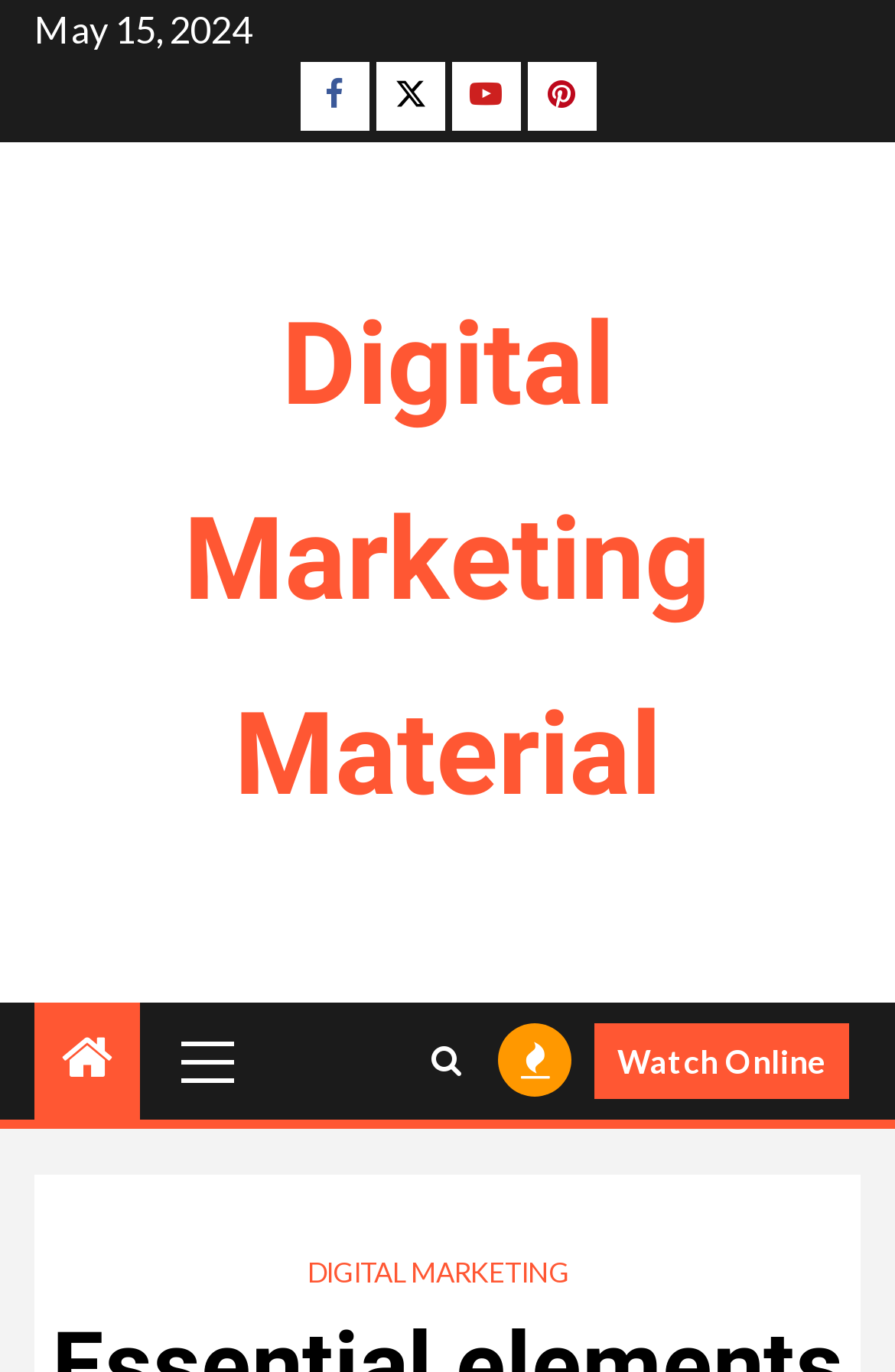Bounding box coordinates should be provided in the format (top-left x, top-left y, bottom-right x, bottom-right y) with all values between 0 and 1. Identify the bounding box for this UI element: Digital Marketing

[0.344, 0.915, 0.636, 0.94]